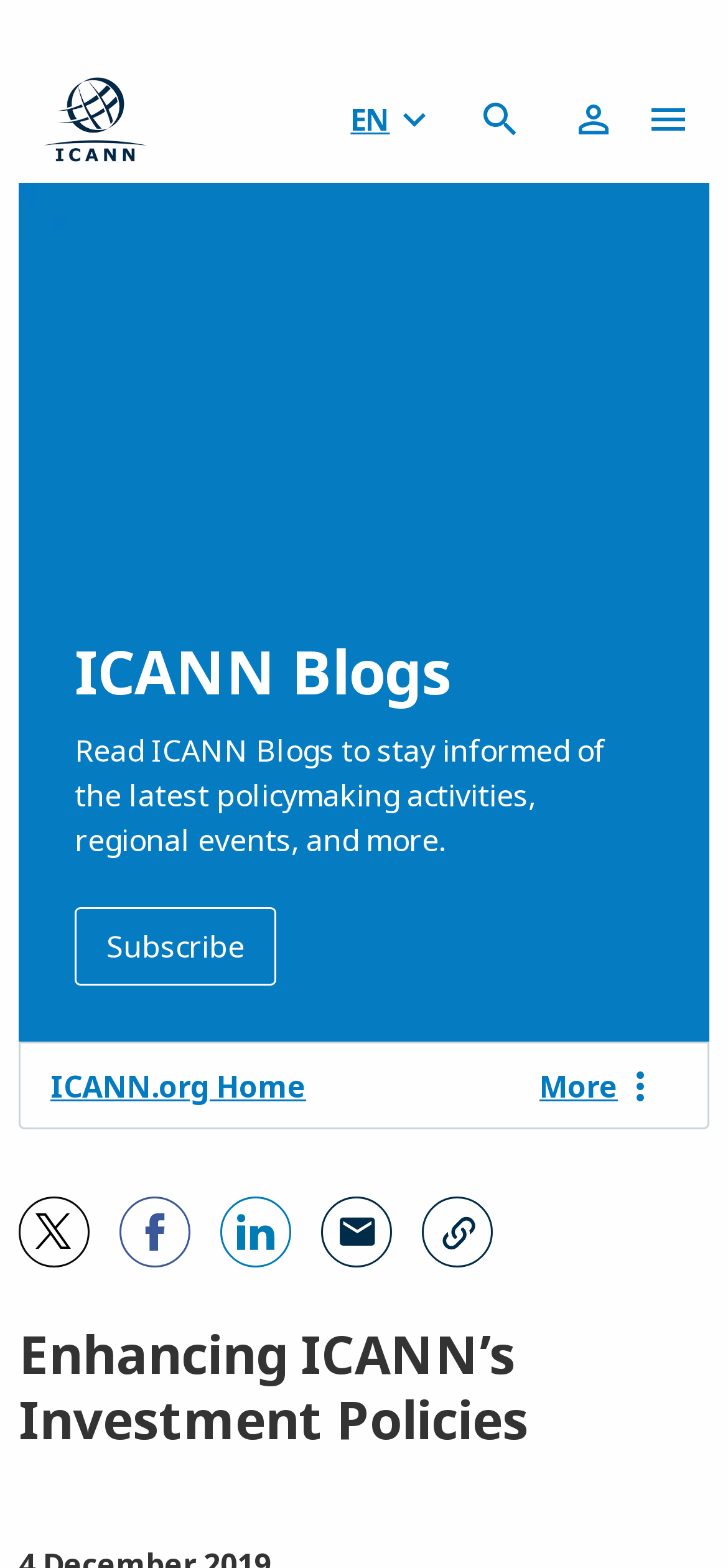Provide an in-depth caption for the contents of the webpage.

The webpage is focused on "Enhancing ICANN's Investment Policies" and has a prominent heading at the top. Below the heading, there is a section about privacy policies and terms of service, which includes a static text describing the updates made to provide greater transparency and align with recent changes in privacy laws. This section also contains two "Learn more" links and a button labeled "OK".

To the left of the page, there is a column of links categorized under "GOVERNANCE" and "HELP". The "GOVERNANCE" section contains 10 links to various documents and resources, including governance documents, agreements, and financial reports. The "HELP" section has 5 links to resources such as dispute resolution and domain name dispute resolution.

At the very top of the page, there are three links to "Empowered Community", "Employee Anonymous Hotline Policy and Procedures", and the main topic of the page, "Enhancing ICANN's Investment Policies".